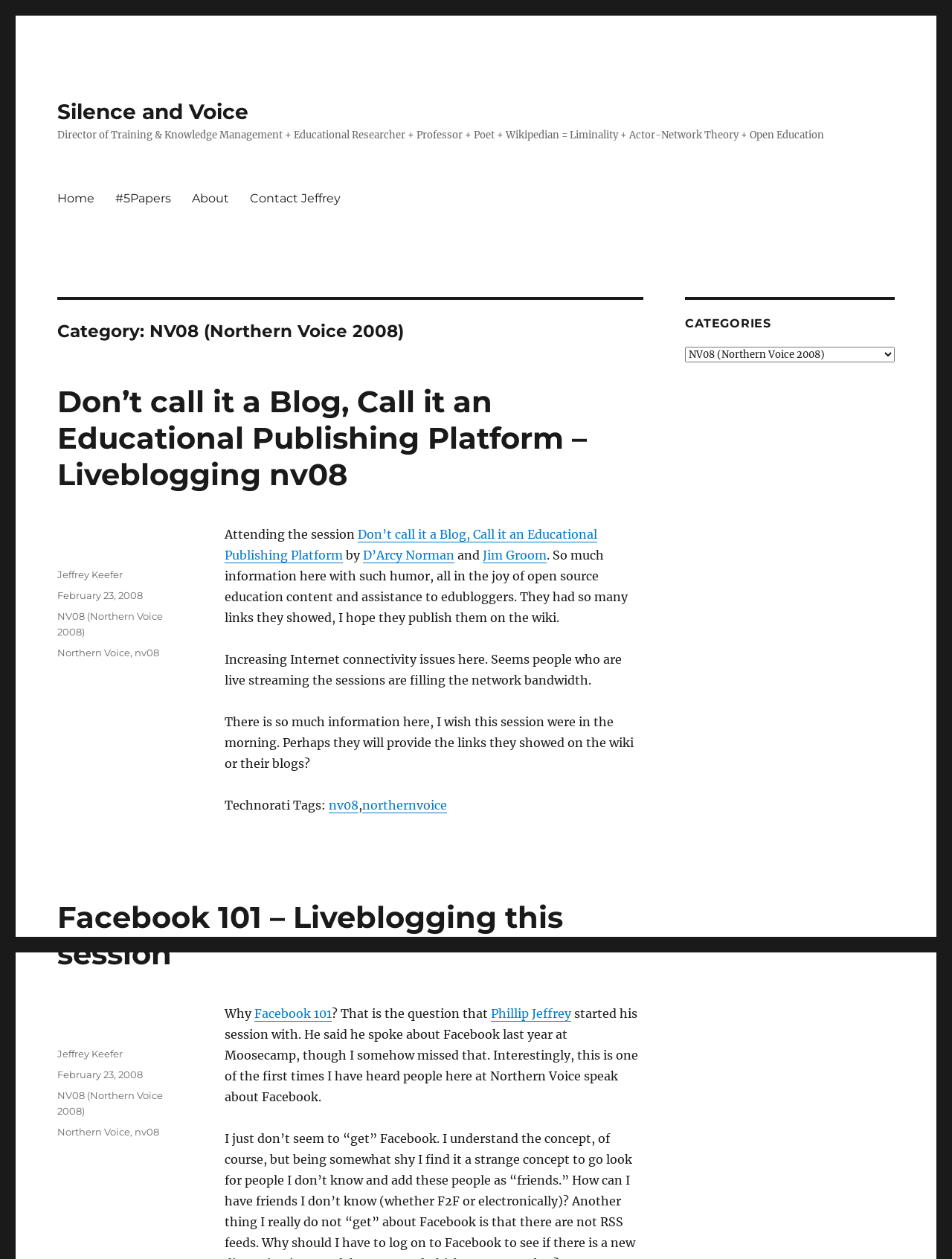Bounding box coordinates must be specified in the format (top-left x, top-left y, bottom-right x, bottom-right y). All values should be floating point numbers between 0 and 1. What are the bounding box coordinates of the UI element described as: Search for

None